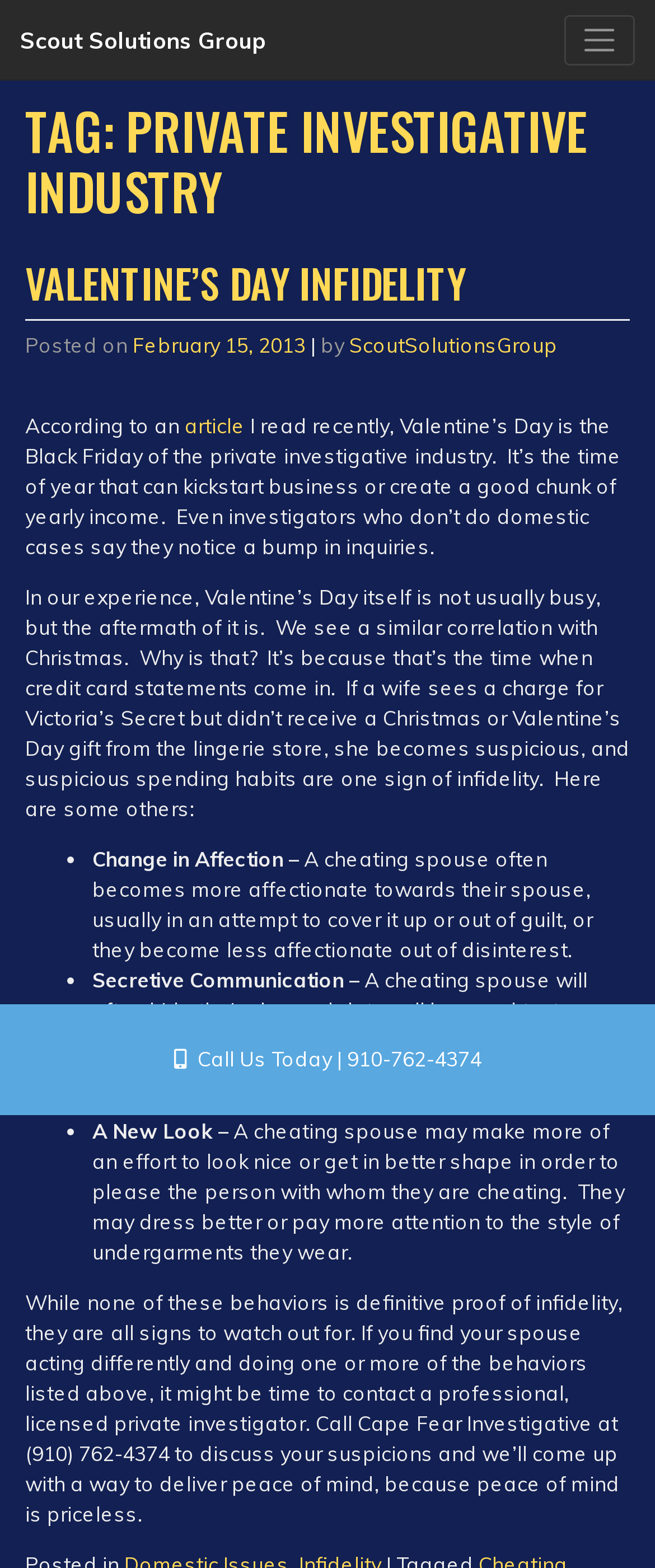What is the topic of the article?
Look at the screenshot and give a one-word or phrase answer.

Valentine's Day infidelity